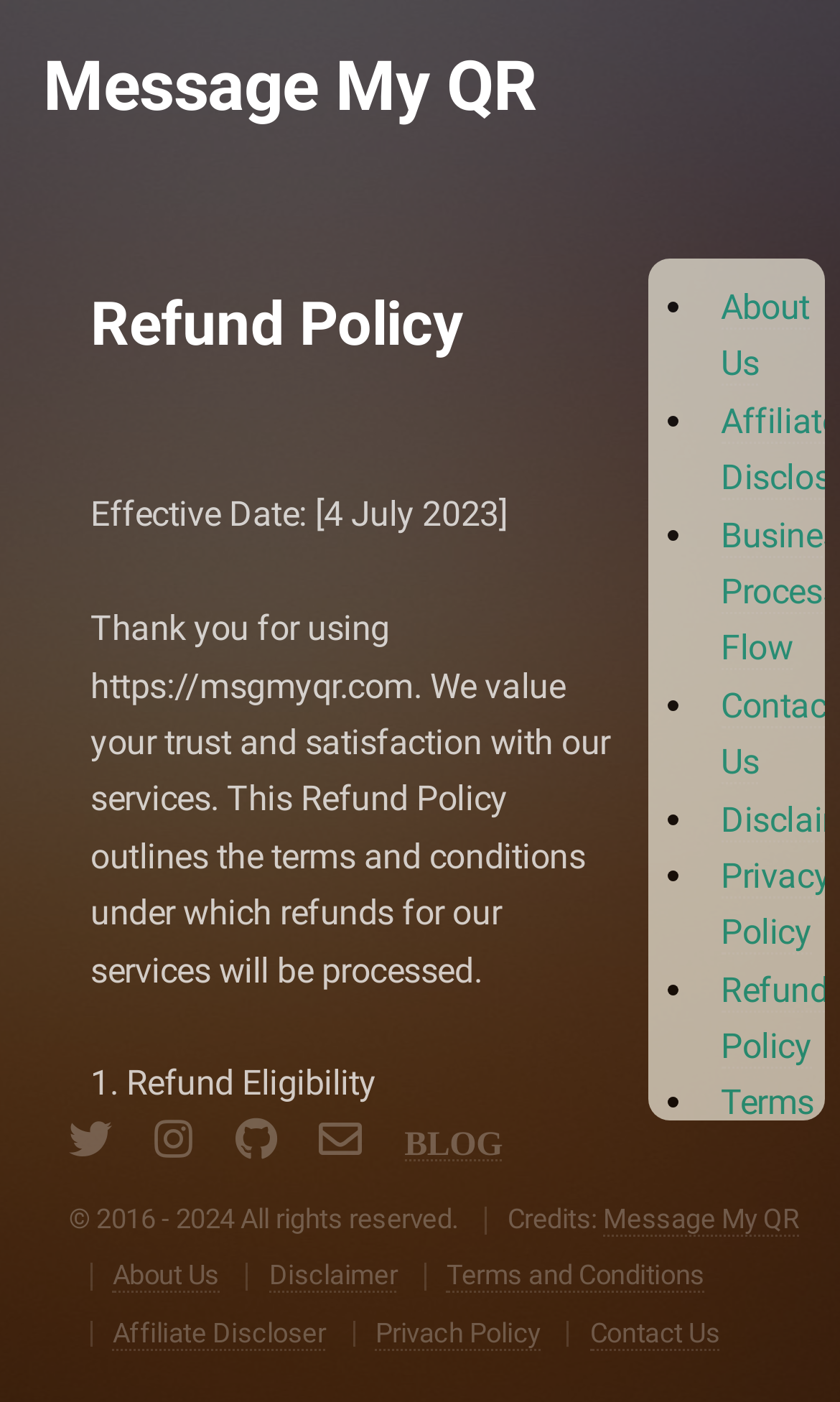What is the copyright year range?
Please analyze the image and answer the question with as much detail as possible.

I found the copyright year range by looking at the static text element with the description '© 2016 - 2024 All rights reserved.' which is located at the coordinates [0.082, 0.857, 0.545, 0.88].